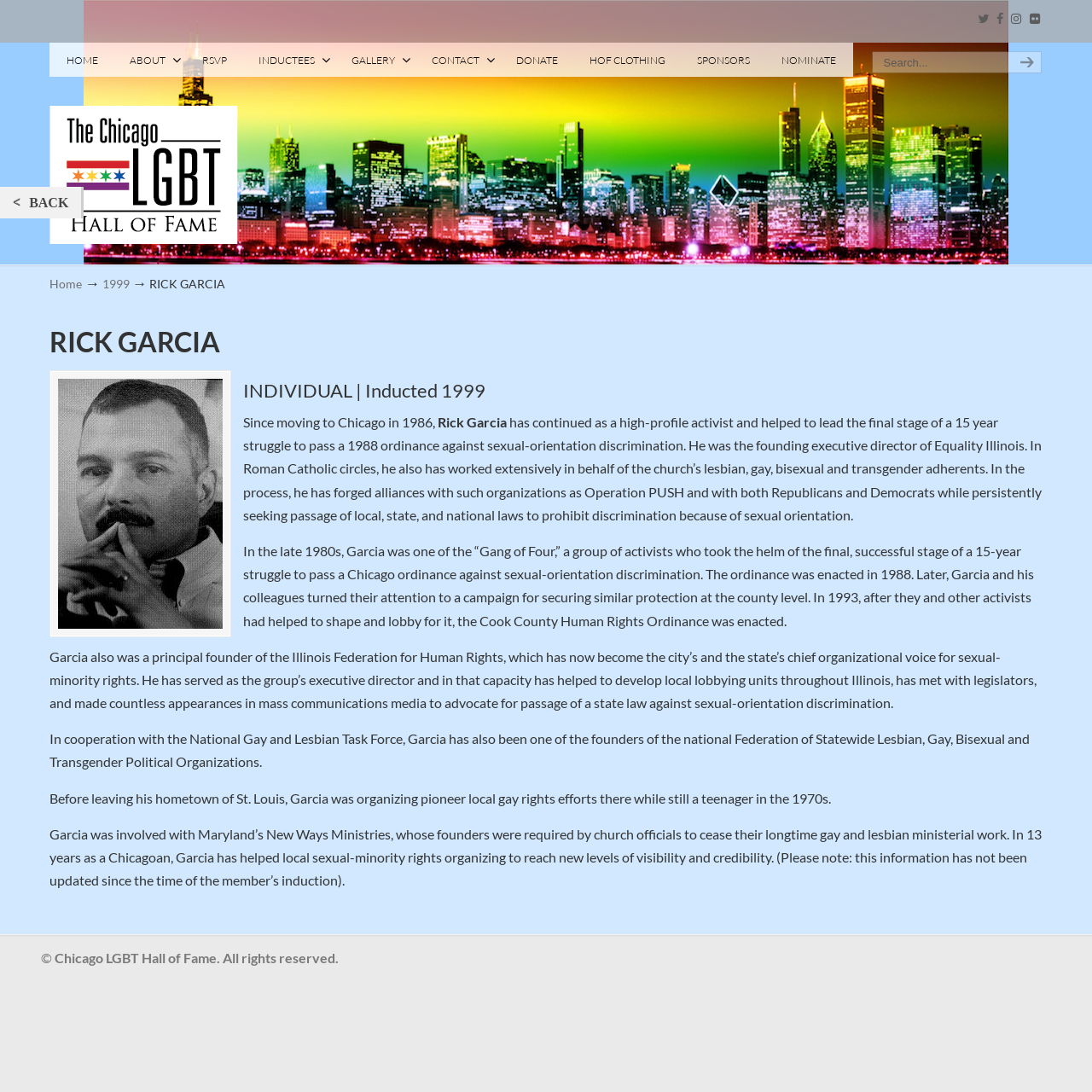What is the purpose of the search box?
Answer with a single word or short phrase according to what you see in the image.

To search the website